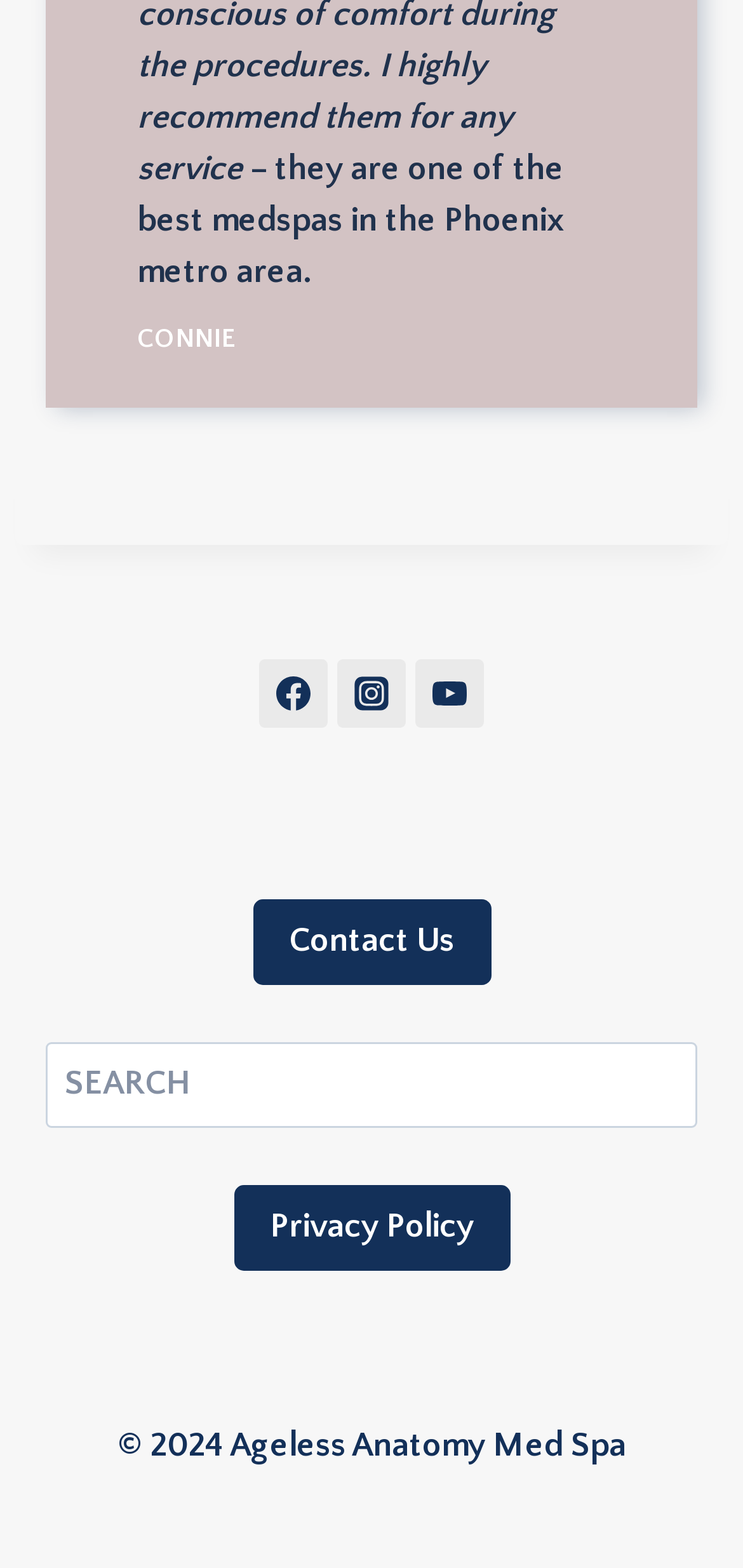What is the name of the med spa?
Using the information from the image, give a concise answer in one word or a short phrase.

Ageless Anatomy Med Spa